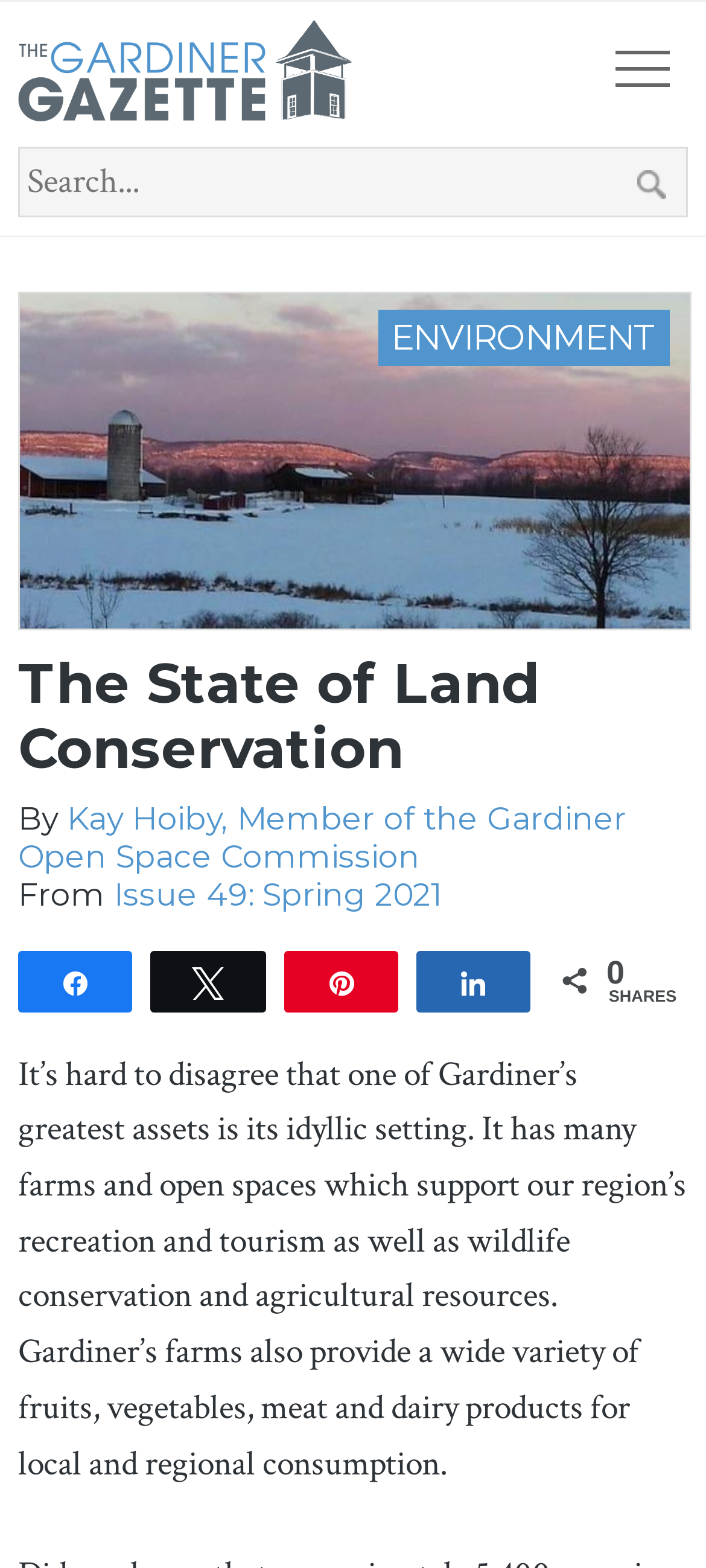How many shares does the article have?
Look at the image and construct a detailed response to the question.

The number of shares of the article can be found by looking at the StaticText '0' which is located near the social media sharing links.